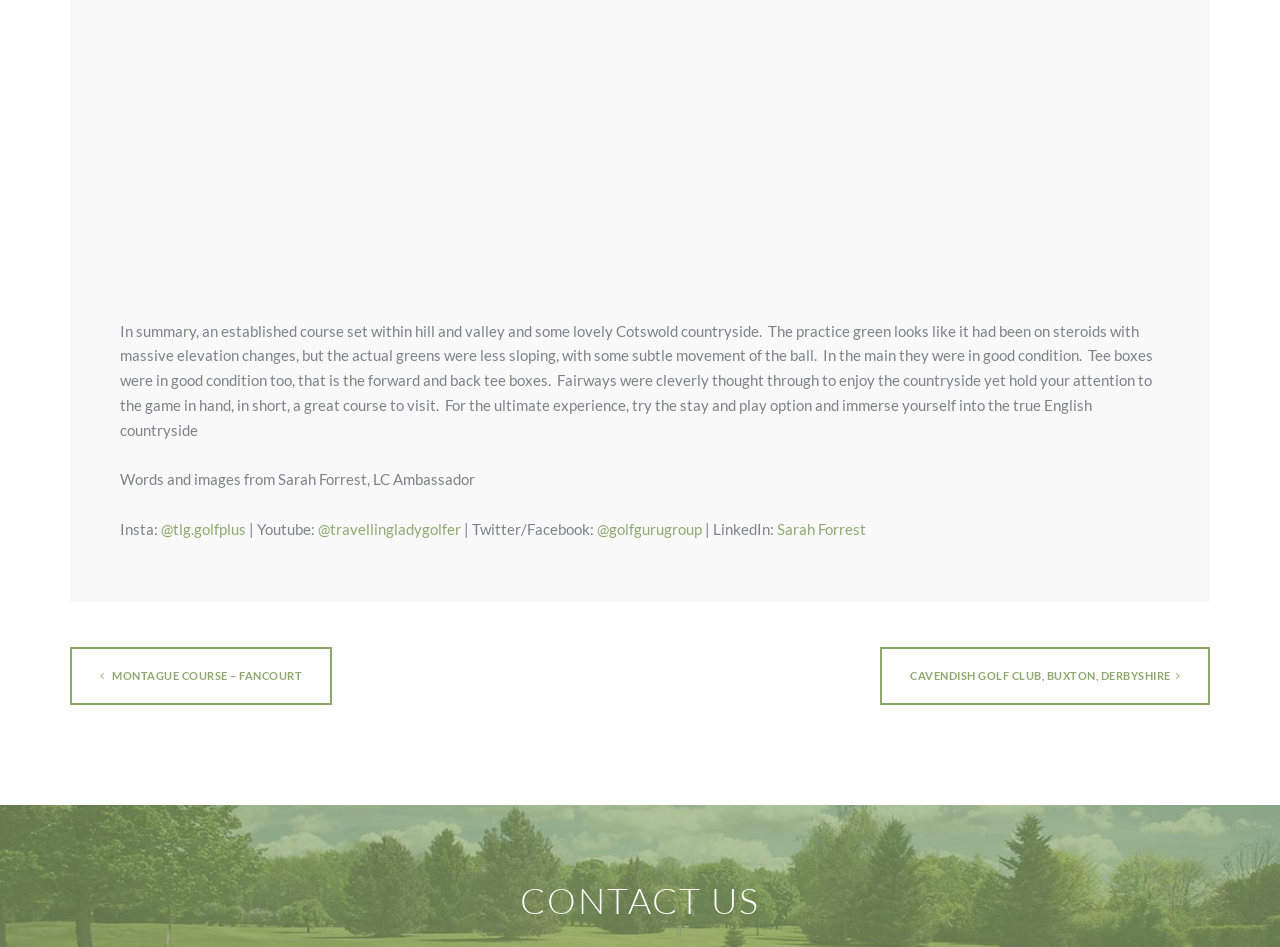Based on the element description: "Sarah Forrest", identify the bounding box coordinates for this UI element. The coordinates must be four float numbers between 0 and 1, listed as [left, top, right, bottom].

[0.607, 0.549, 0.677, 0.568]